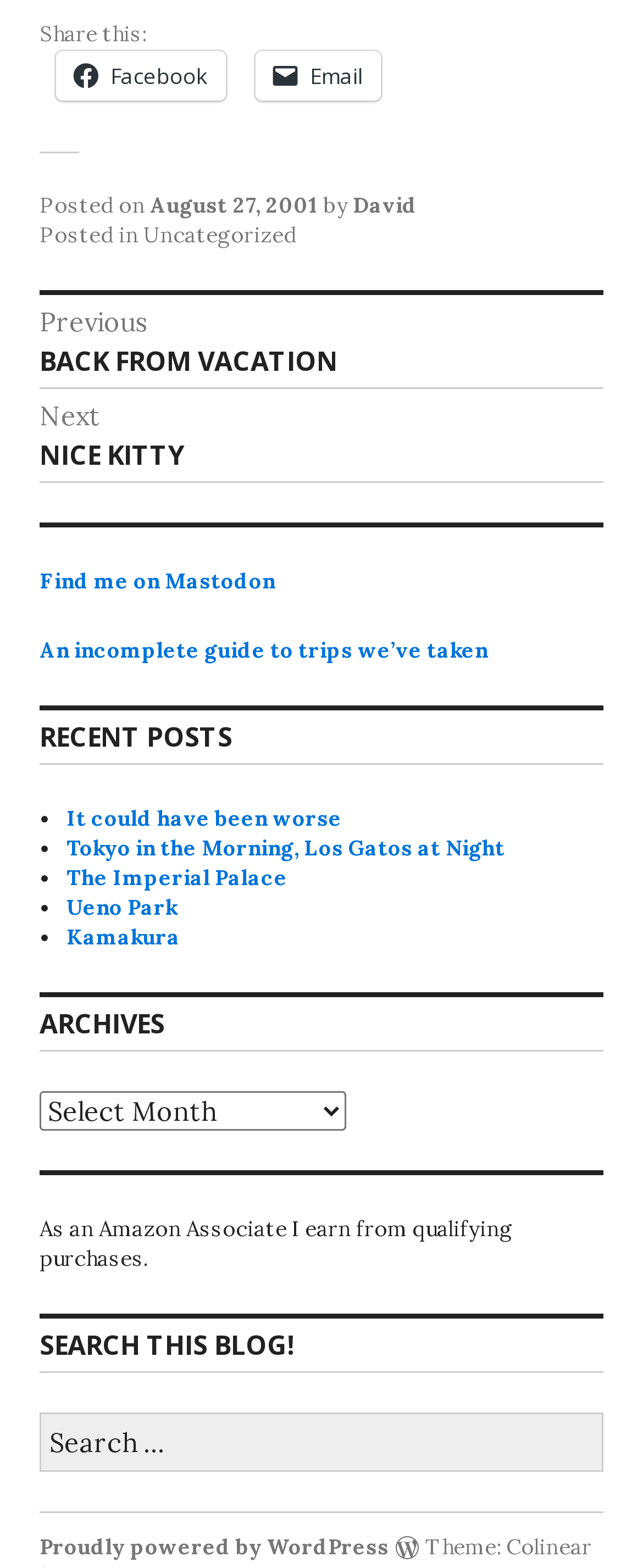Locate the bounding box coordinates of the element that should be clicked to execute the following instruction: "Search this blog".

[0.062, 0.901, 0.938, 0.939]